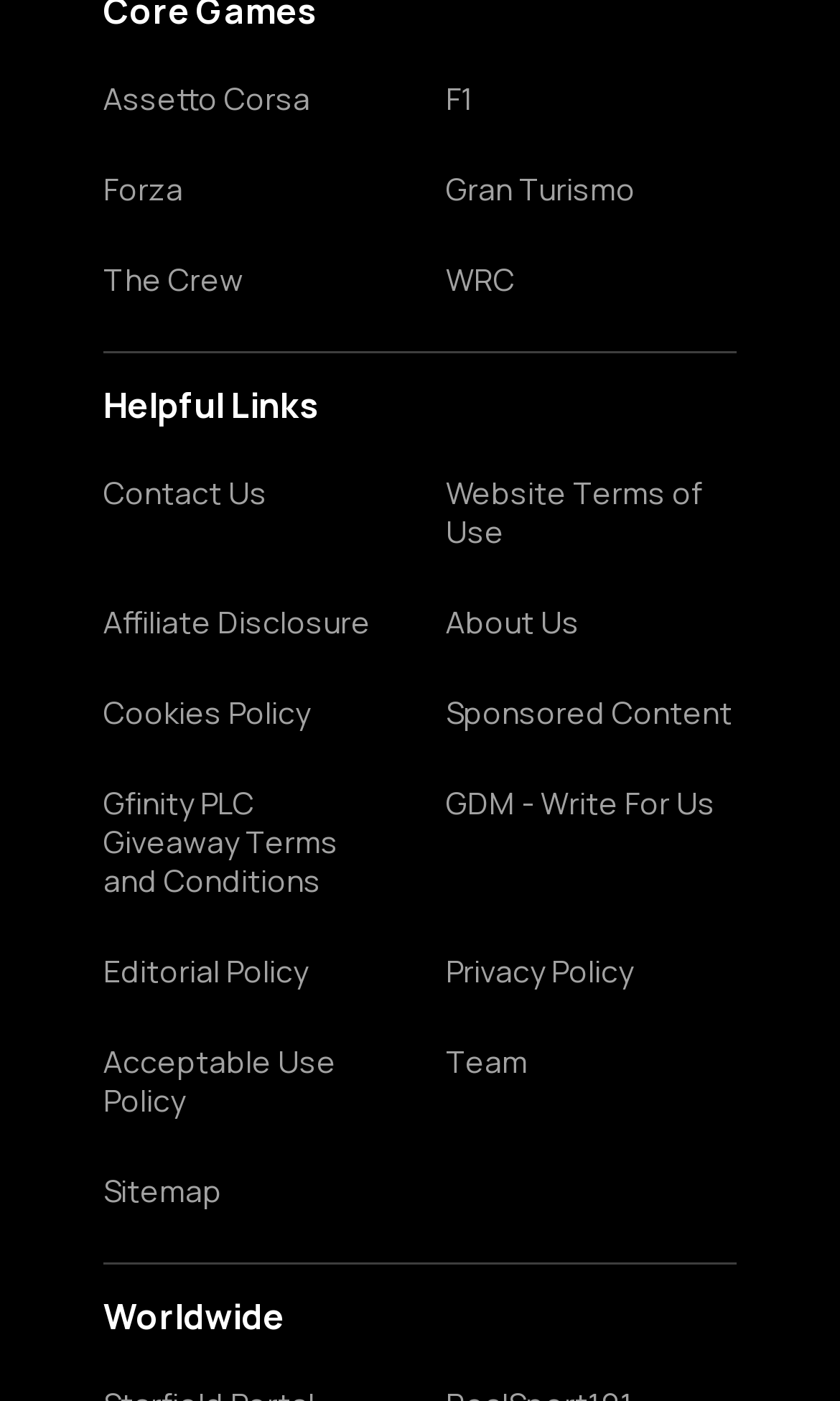What is the first racing game mentioned?
Please give a detailed and thorough answer to the question, covering all relevant points.

The first racing game mentioned is 'Assetto Corsa' which is a link located at the top of the webpage with a bounding box coordinate of [0.123, 0.058, 0.469, 0.085].